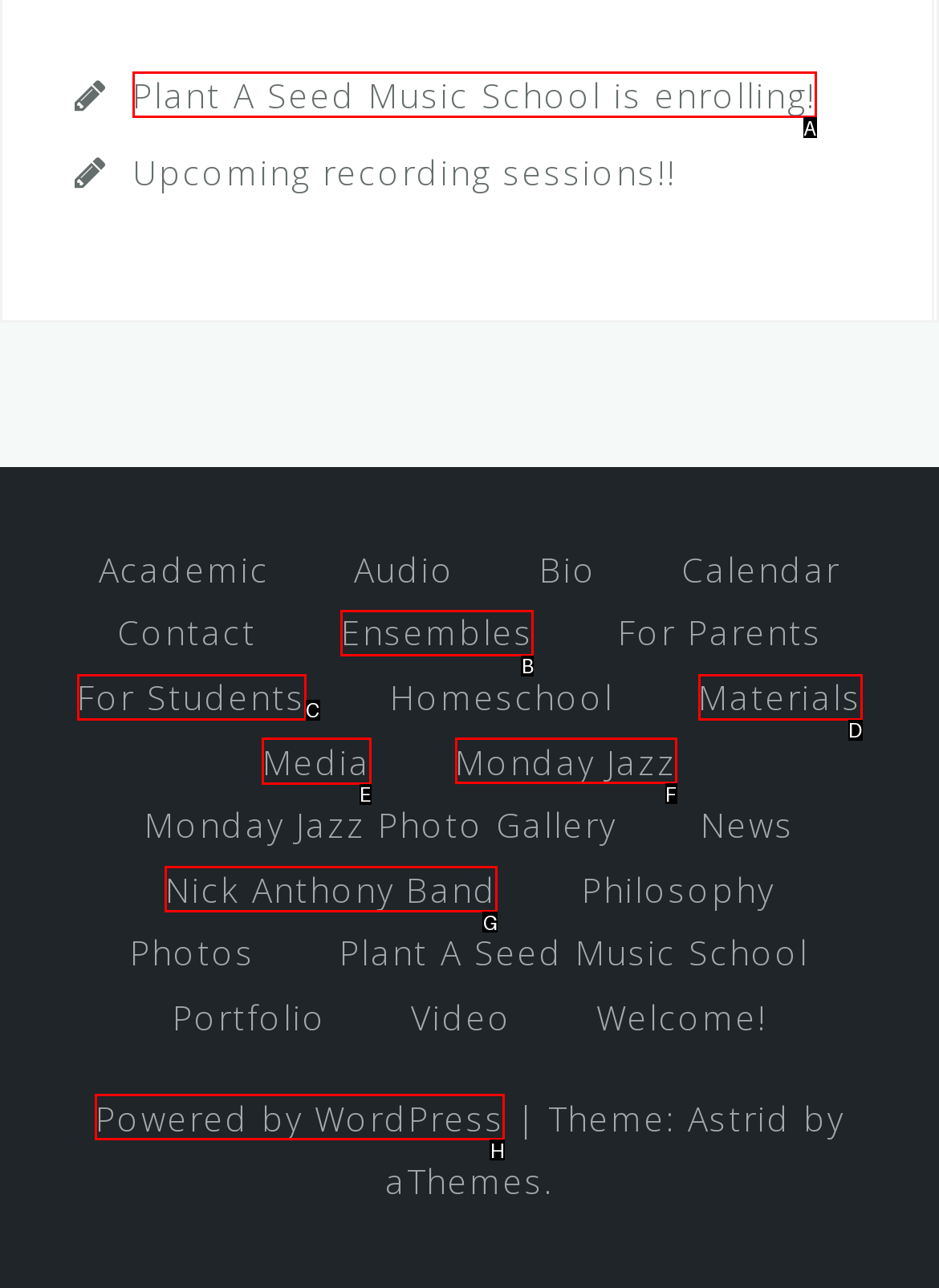Indicate which red-bounded element should be clicked to perform the task: Explore the school's media Answer with the letter of the correct option.

E